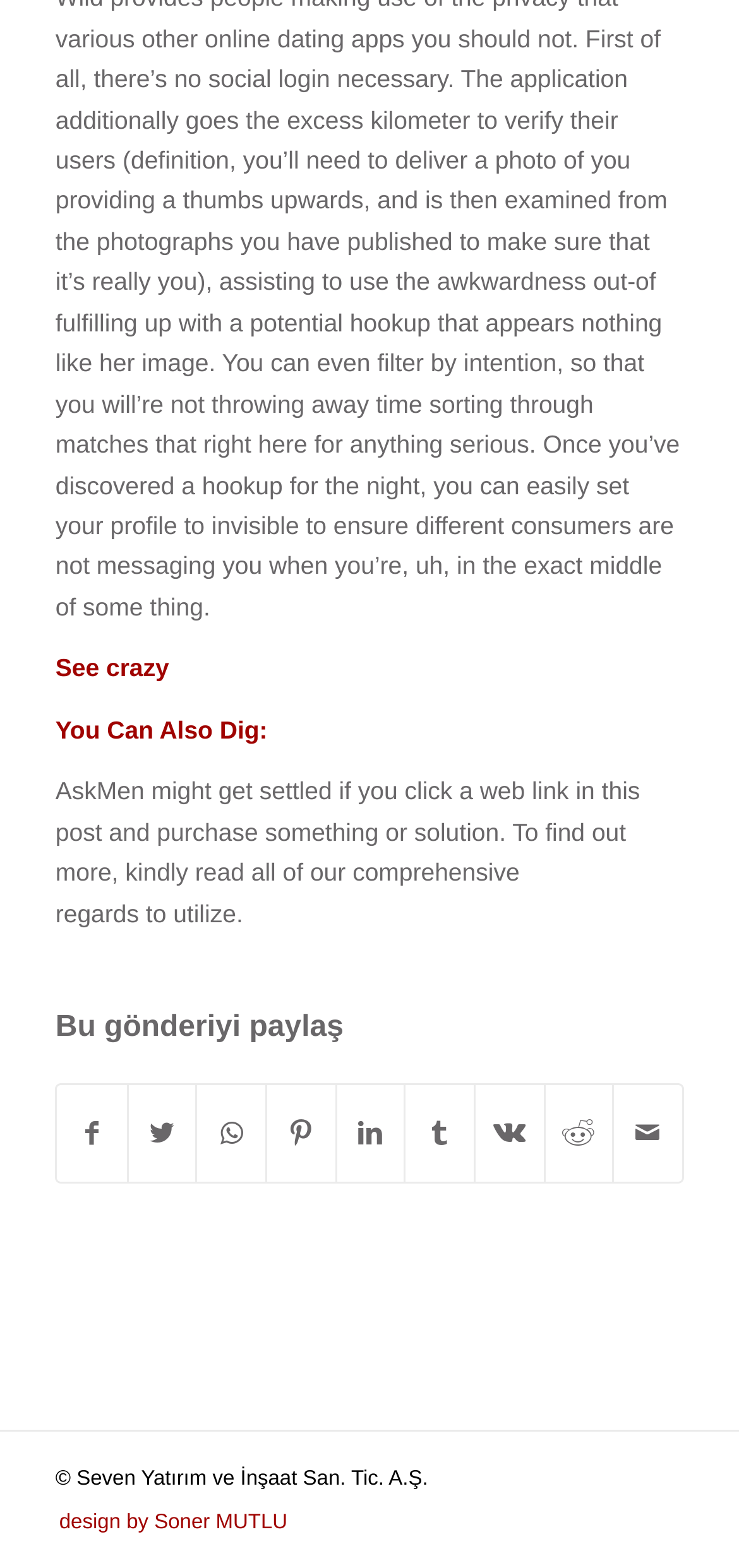How many social media platforms can you share the post on?
Carefully analyze the image and provide a detailed answer to the question.

There are 8 social media platforms that you can share the post on, which are Facebook, Twitter, WhatsApp, Pinterest, LinkedIn, Tumblr, Vk, and Reddit. These are represented by link elements with bounding box coordinates [0.078, 0.692, 0.171, 0.754], [0.174, 0.692, 0.265, 0.754], [0.268, 0.692, 0.359, 0.754], [0.362, 0.692, 0.453, 0.754], [0.456, 0.692, 0.547, 0.754], [0.549, 0.692, 0.641, 0.754], [0.643, 0.692, 0.735, 0.754], and [0.737, 0.692, 0.829, 0.754] respectively.